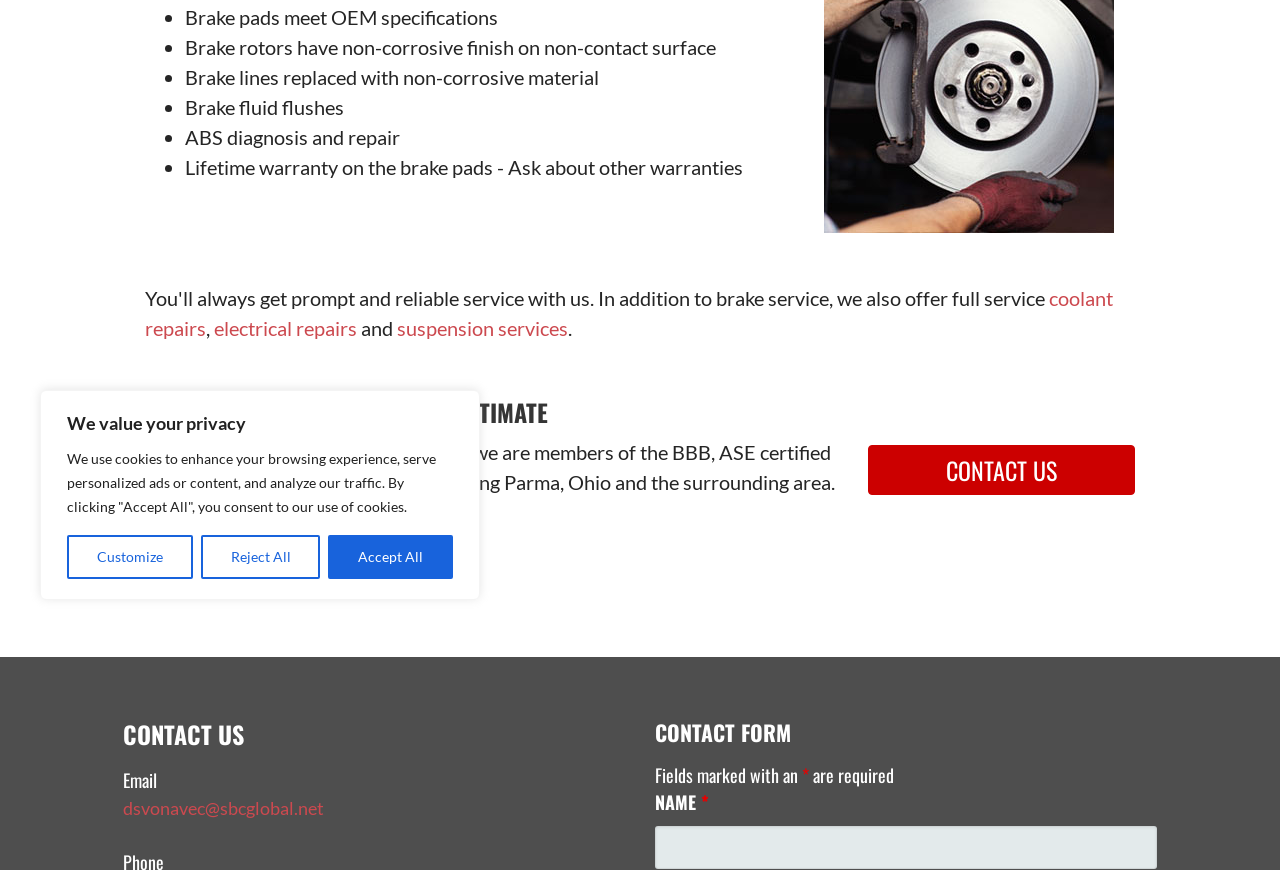Locate the UI element described by suspension services in the provided webpage screenshot. Return the bounding box coordinates in the format (top-left x, top-left y, bottom-right x, bottom-right y), ensuring all values are between 0 and 1.

[0.31, 0.363, 0.444, 0.391]